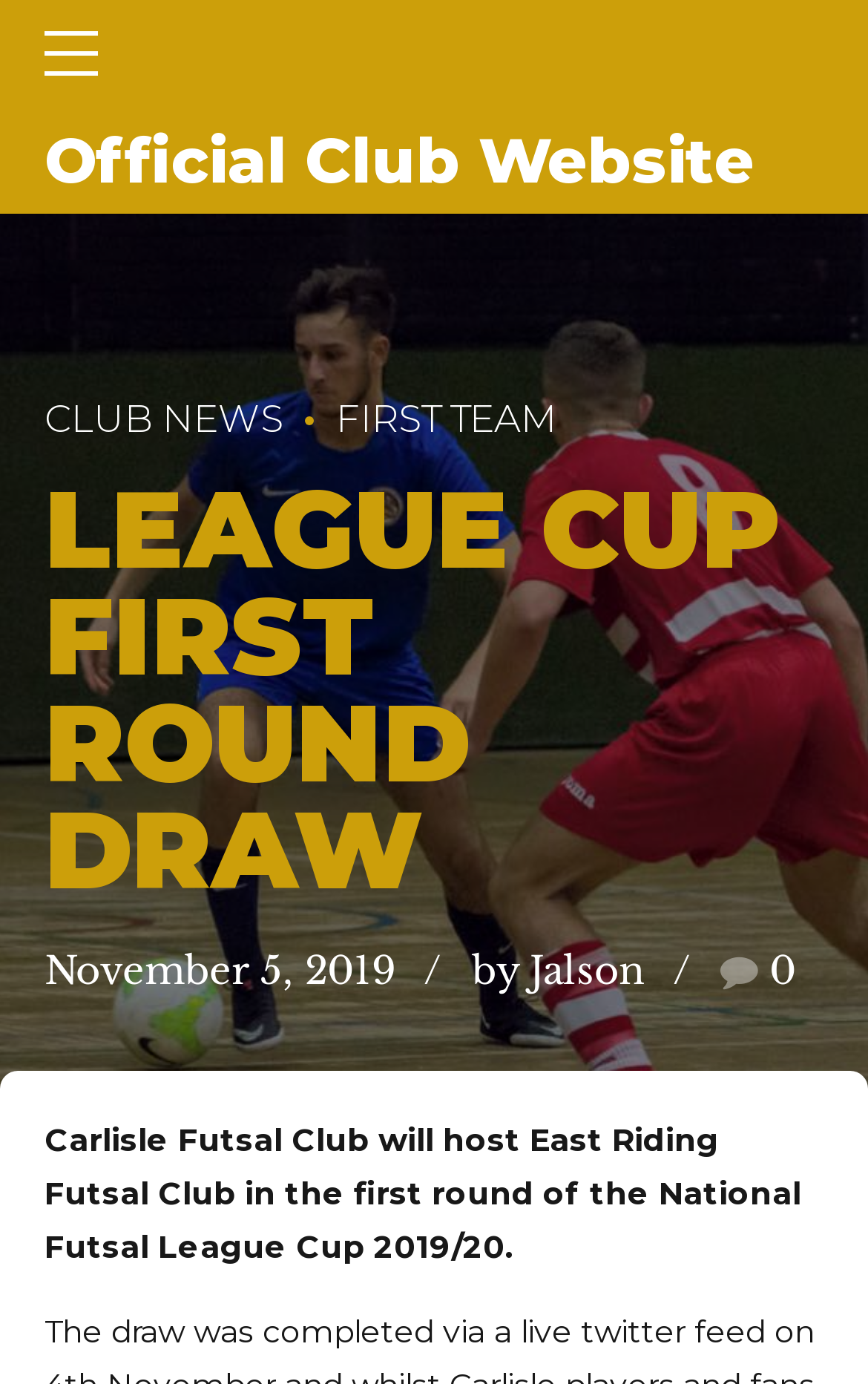Bounding box coordinates are to be given in the format (top-left x, top-left y, bottom-right x, bottom-right y). All values must be floating point numbers between 0 and 1. Provide the bounding box coordinate for the UI element described as: 0

[0.83, 0.685, 0.917, 0.719]